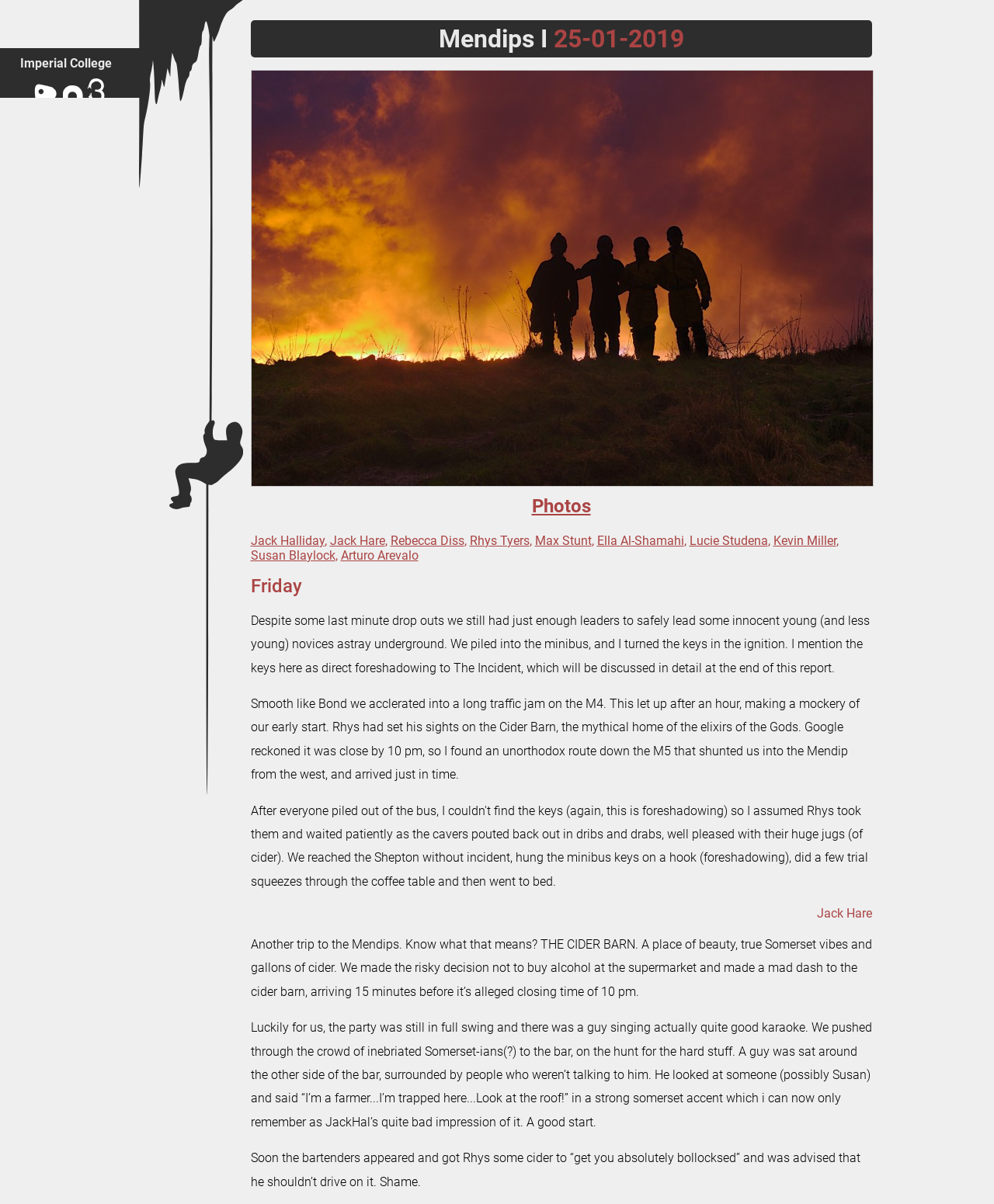From the image, can you give a detailed response to the question below:
What is the name of the place where they bought cider?

I found the answer by reading the text which mentions 'Rhys had set his sights on the Cider Barn, the mythical home of the elixirs of the Gods'.